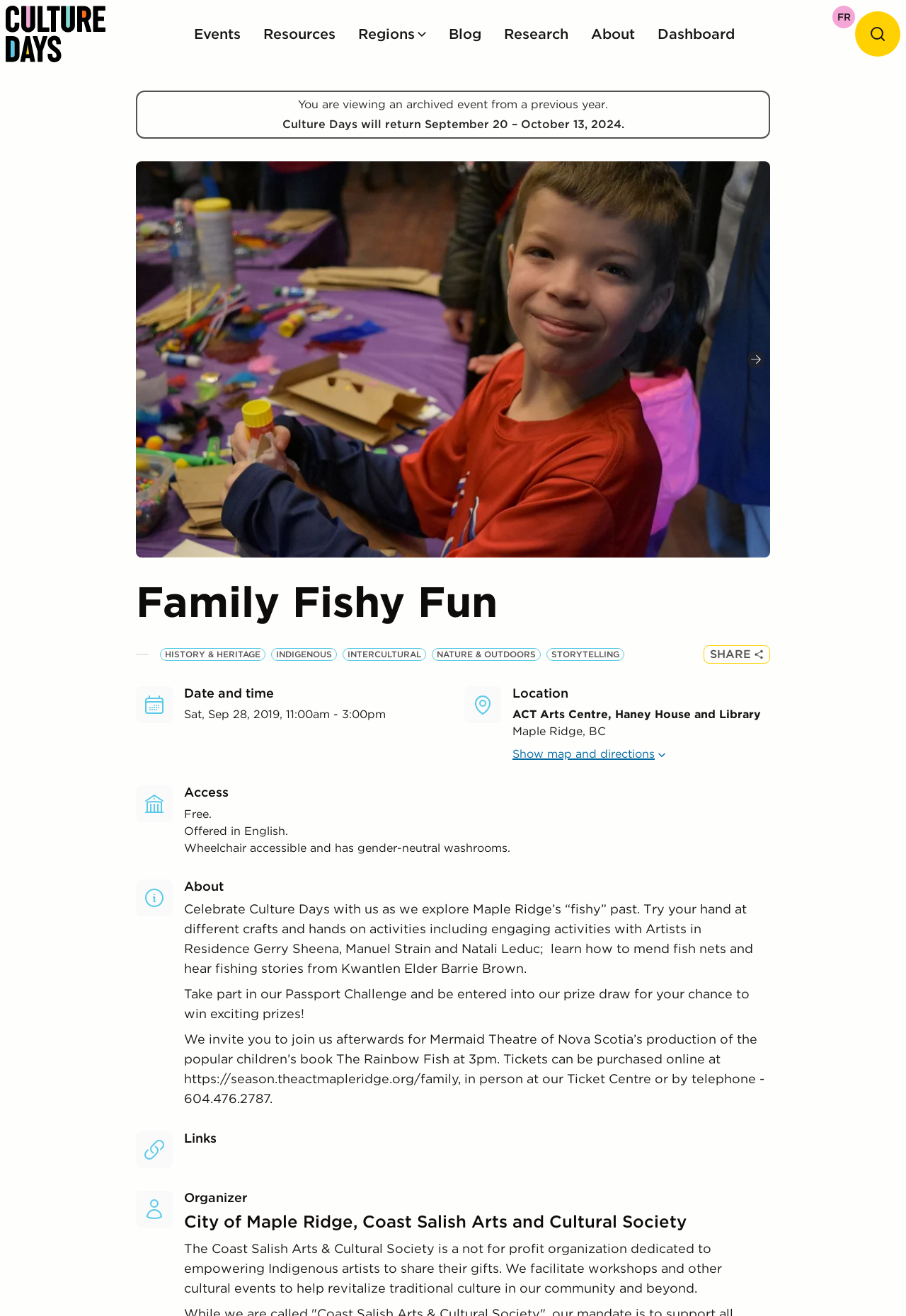What is the event name?
Based on the image, respond with a single word or phrase.

Family Fishy Fun